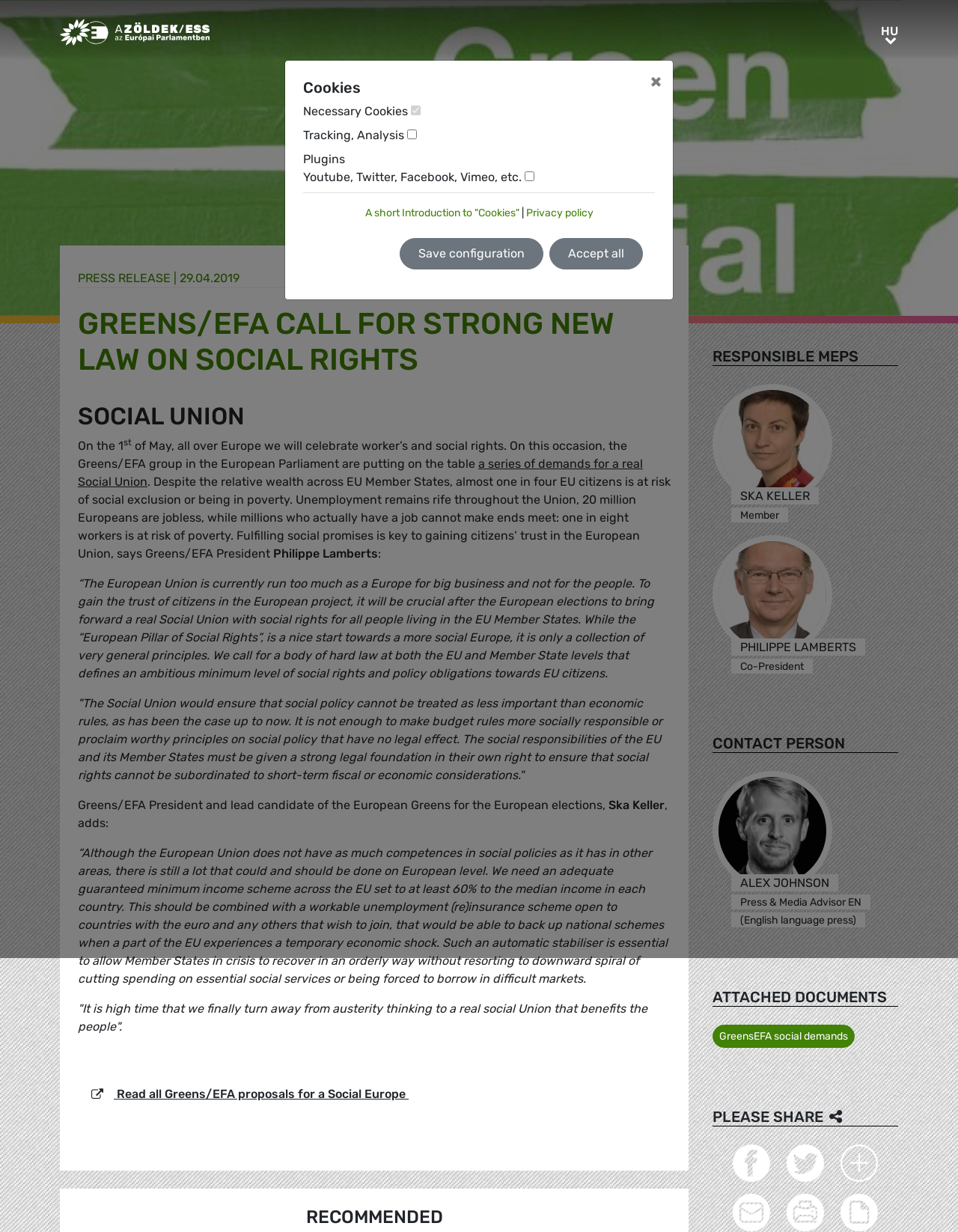Using a single word or phrase, answer the following question: 
What is the language of the webpage?

EN